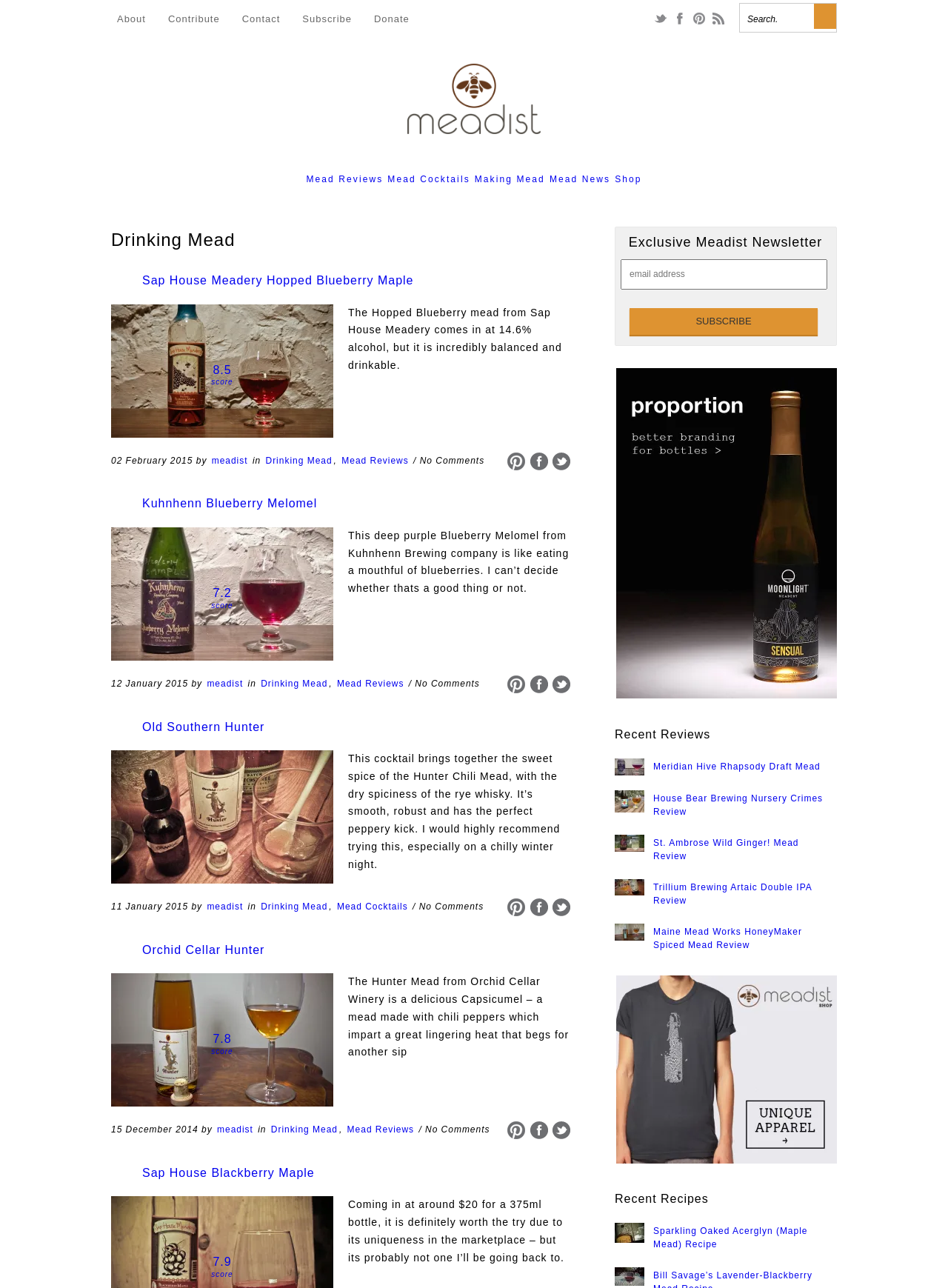Create an elaborate caption for the webpage.

The webpage is an archive of mead-related articles, with a total of three articles displayed on this page. At the top, there are five links to different sections of the website, including "About", "Contribute", "Contact", "Subscribe", and "Donate". Next to these links, there is a search bar with a "Search" label and a button to submit the search query.

Below the search bar, there are four social media links, each represented by an icon, to Twitter, Facebook, Delicious, and RSS. 

The main content of the page is divided into three sections, each containing an article about mead. The first article is titled "Sap House Meadery Hopped Blueberry Maple" and features an image of the mead. The article discusses the characteristics of the mead, including its alcohol content and flavor profile. 

The second article is titled "Kuhnhenn Blueberry Melomel" and also features an image of the mead. This article describes the flavor and aroma of the mead, comparing it to eating blueberries.

The third article is titled "Old Southern Hunter" and features an image of a cocktail made with mead. The article provides a recipe and description of the cocktail, highlighting its unique flavor profile.

Each article has a footer section that displays the date and author of the article, as well as links to related categories and social media sharing buttons.